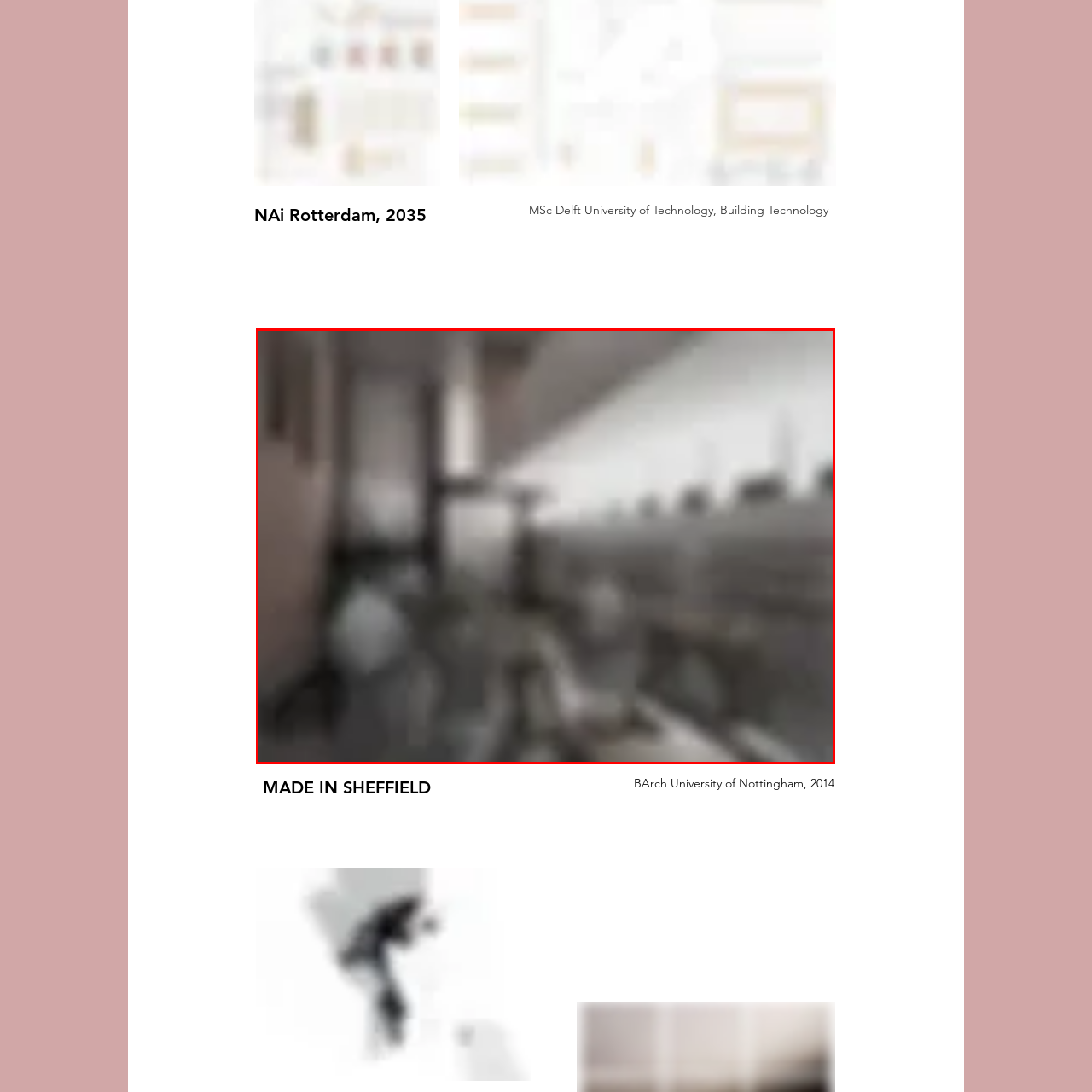Is the workshop environment cluttered?
Please examine the image within the red bounding box and provide a comprehensive answer based on the visual details you observe.

The caption describes the tools and equipment as 'arranged methodically', which implies that the workshop environment is organized and not cluttered.